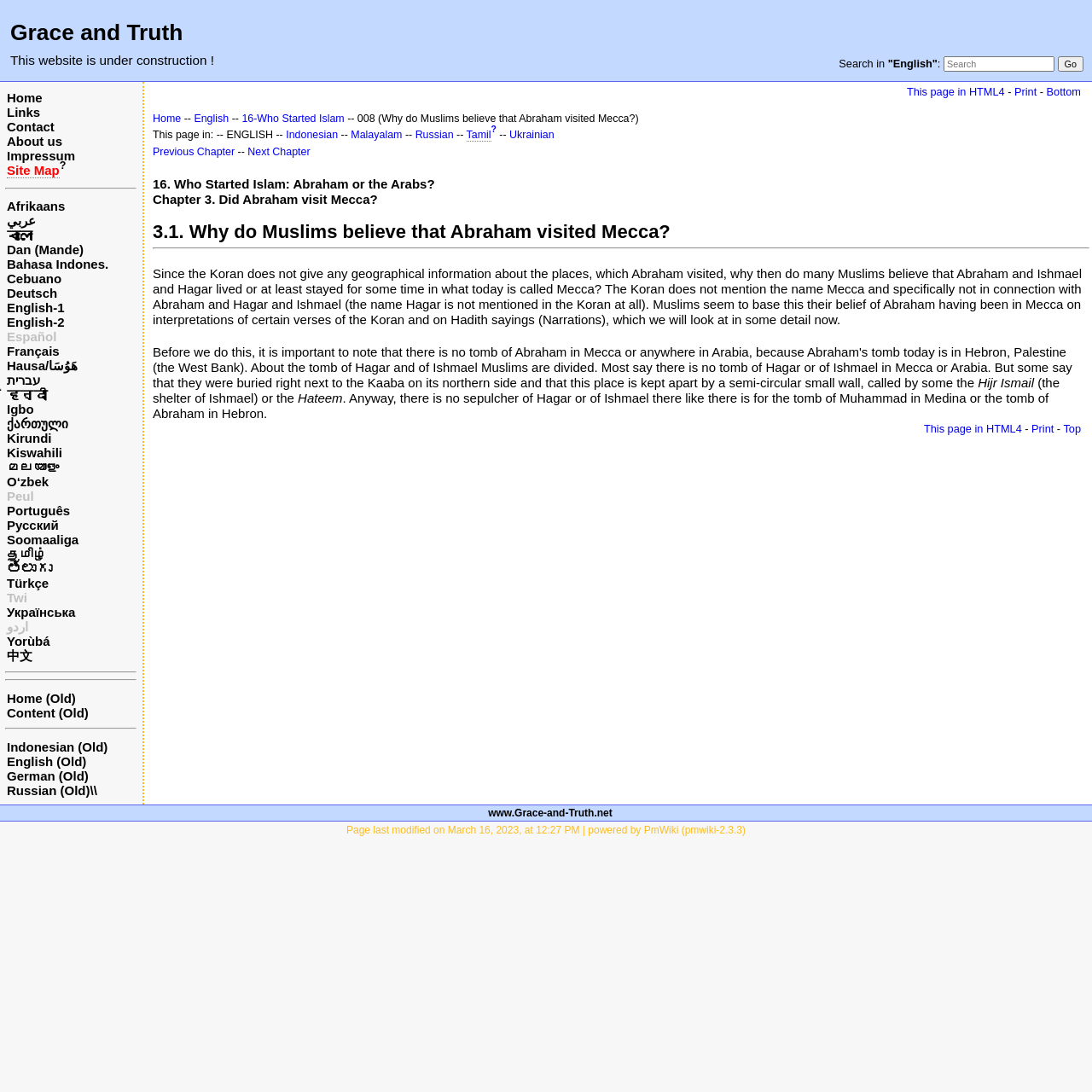Please identify the bounding box coordinates of the area that needs to be clicked to follow this instruction: "Read chapter 16 - Who Started Islam".

[0.221, 0.103, 0.315, 0.114]